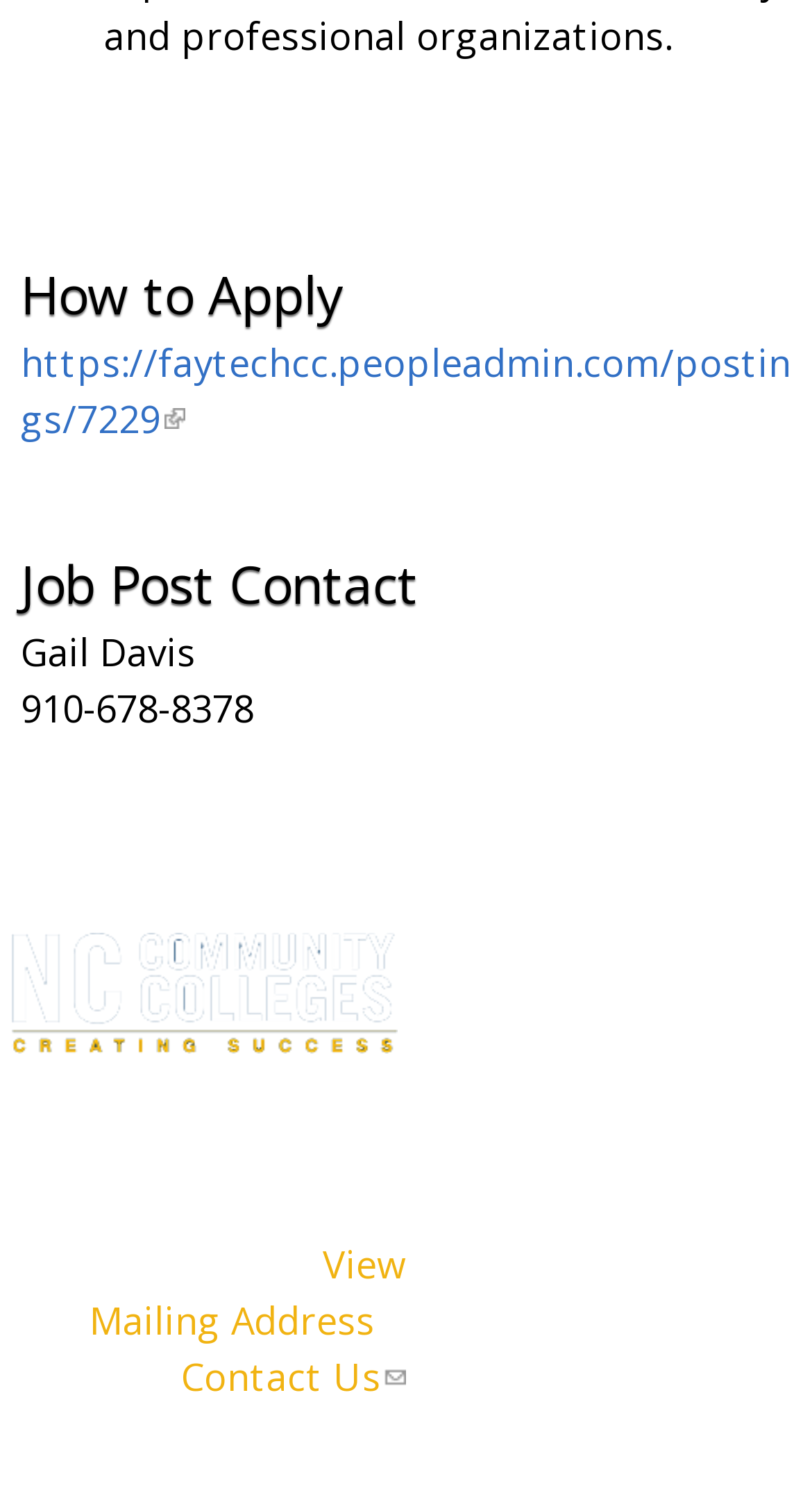Calculate the bounding box coordinates of the UI element given the description: "View Mailing Address".

[0.11, 0.833, 0.5, 0.905]